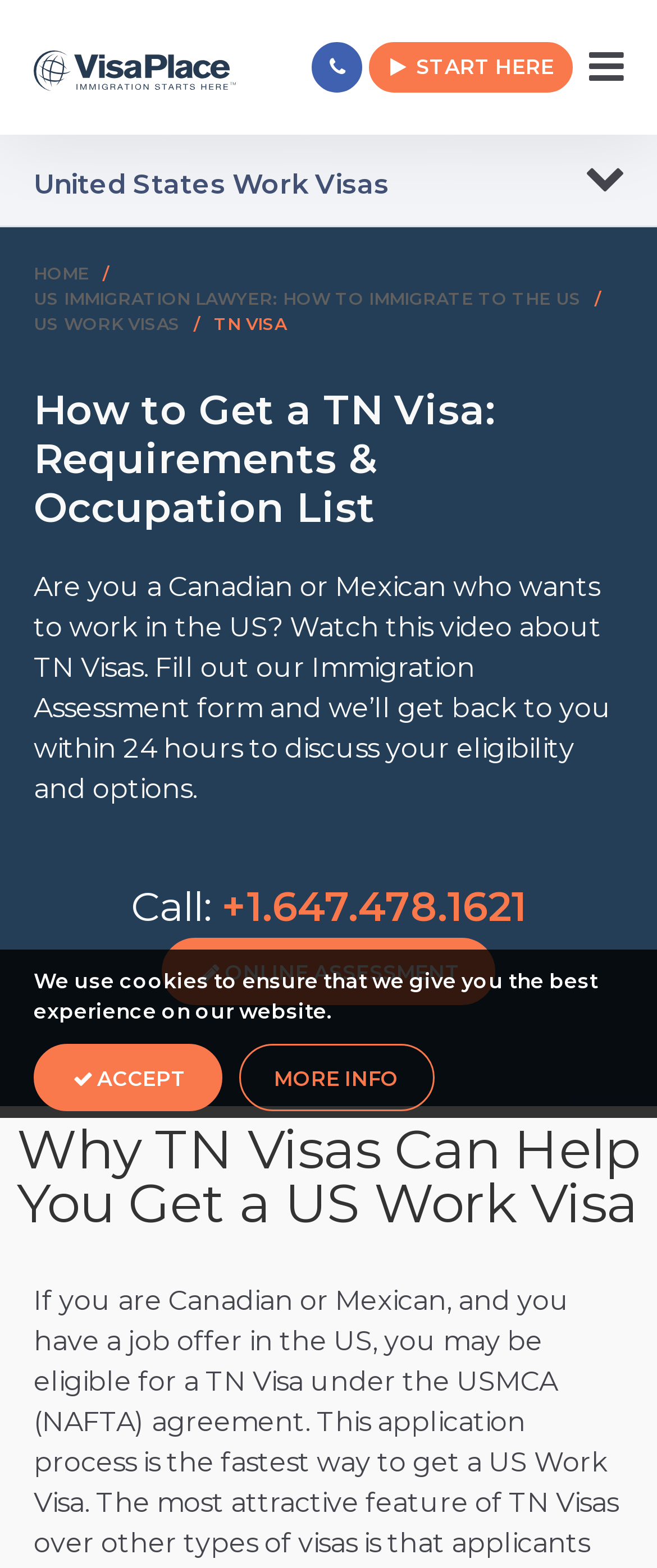What is the phone number to call for assistance?
We need a detailed and exhaustive answer to the question. Please elaborate.

The phone number to call for assistance is +1.647.478.1621, which is mentioned on the webpage as 'Call: +1.647.478.1621'.